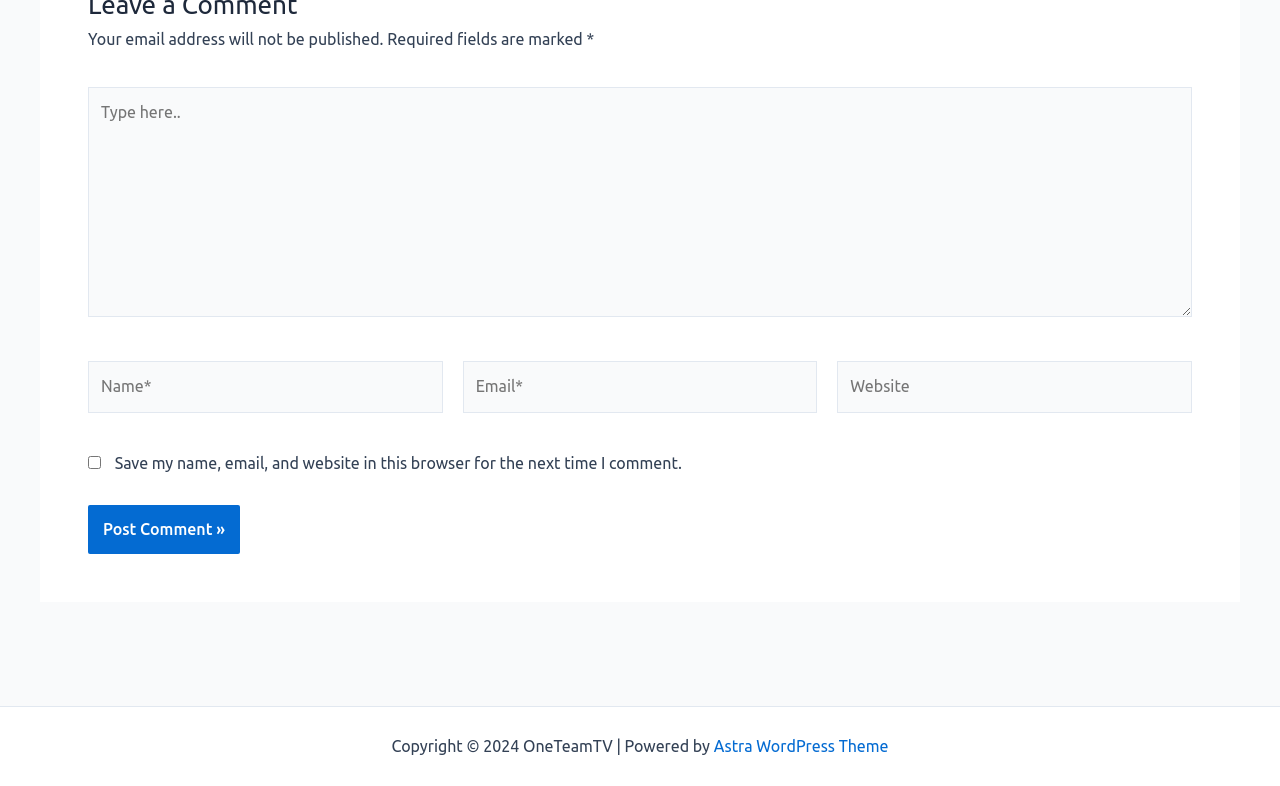Extract the bounding box coordinates for the HTML element that matches this description: "parent_node: Email* name="email" placeholder="Email*"". The coordinates should be four float numbers between 0 and 1, i.e., [left, top, right, bottom].

[0.361, 0.46, 0.639, 0.525]